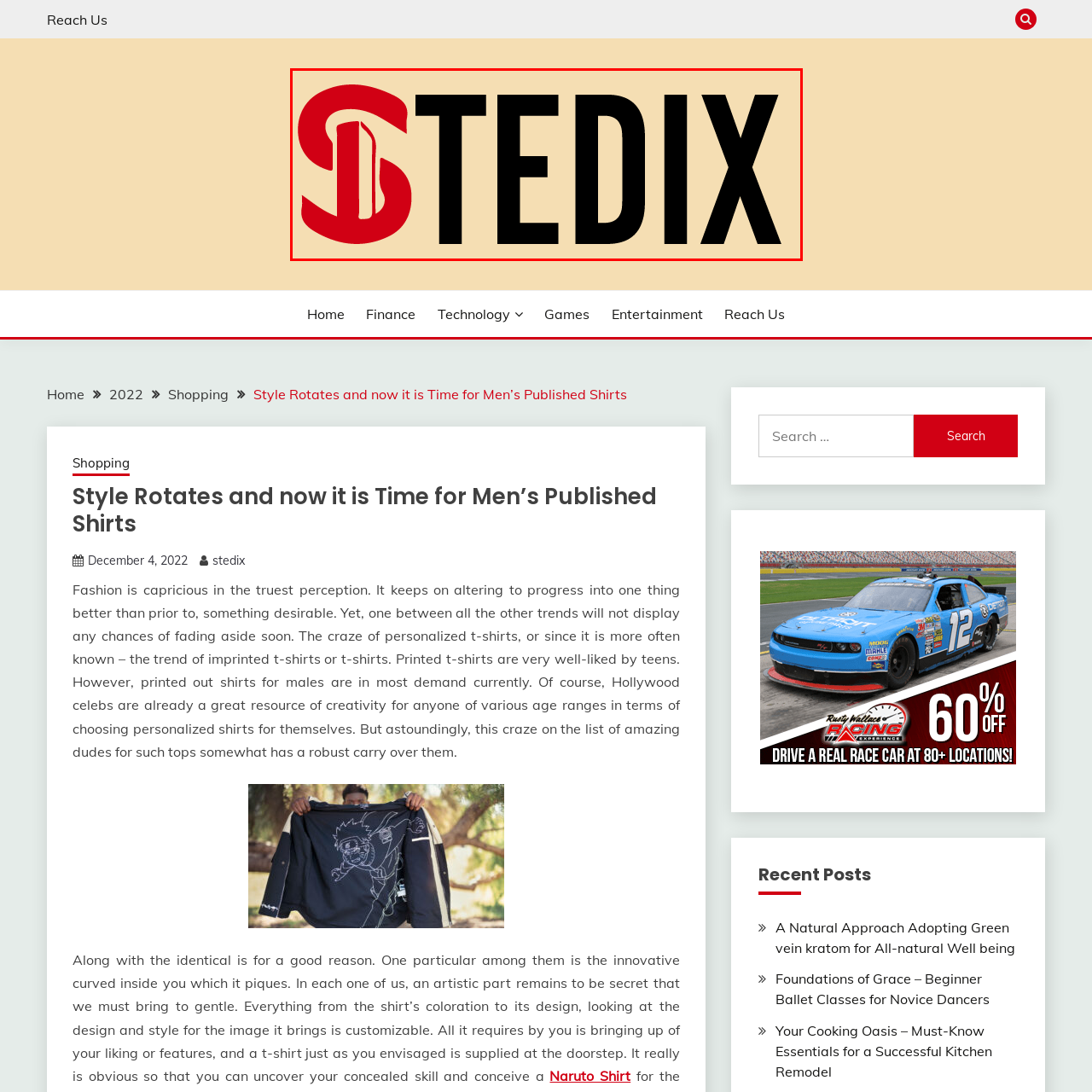Elaborate on the image enclosed by the red box with a detailed description.

The image features the stylized logo of "Stedix," prominent in bold lettering. The design integrates red and black colors, highlighted by a distinctive "S" that captures attention with its unique artistic flair. The background is a soft beige, providing a warm contrast that enhances the logo's visibility. This logo represents the brand's identity in the context of men's fashion, particularly focusing on personalized and printed shirts, as suggested by nearby content on the webpage.